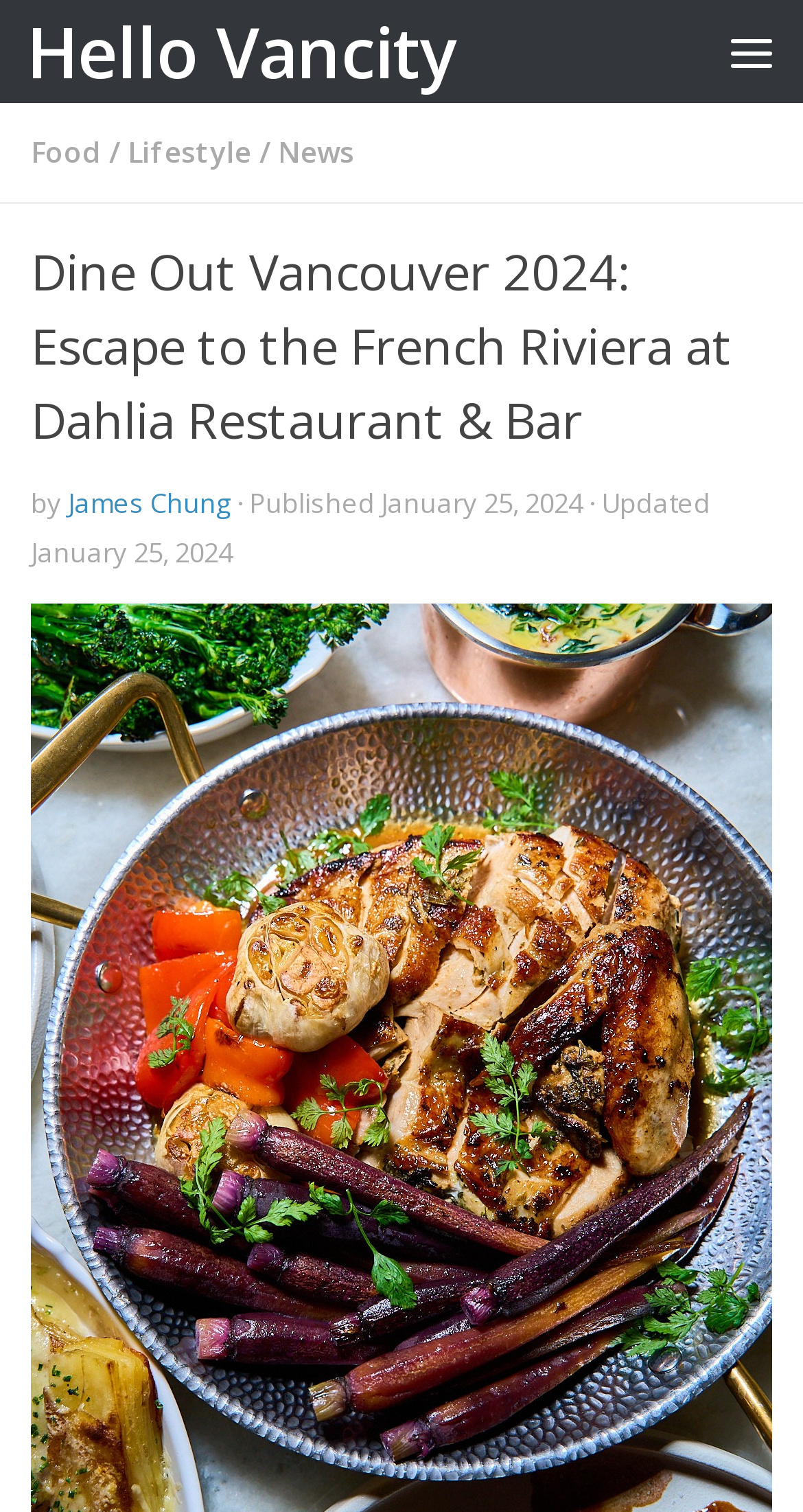Provide the text content of the webpage's main heading.

Dine Out Vancouver 2024: Escape to the French Riviera at Dahlia Restaurant & Bar